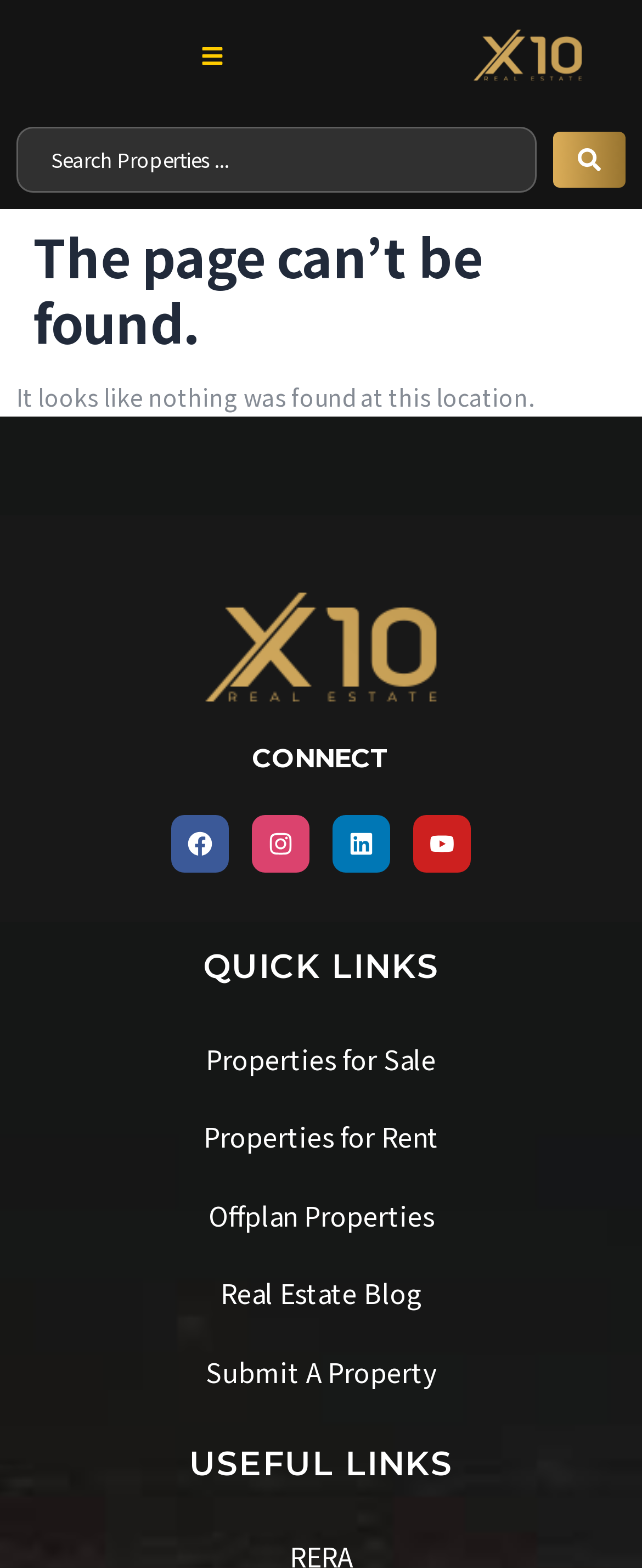What is the name of the real estate website?
Refer to the image and respond with a one-word or short-phrase answer.

X10 Real Estate